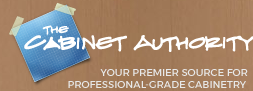What type of font is used for the tagline?
Provide an in-depth and detailed explanation in response to the question.

The caption specifically mentions that the tagline 'Your premier source for professional-grade cabinetry' is presented in a clean, straightforward typeface, which distinguishes it from the handwritten font used for the brand name.